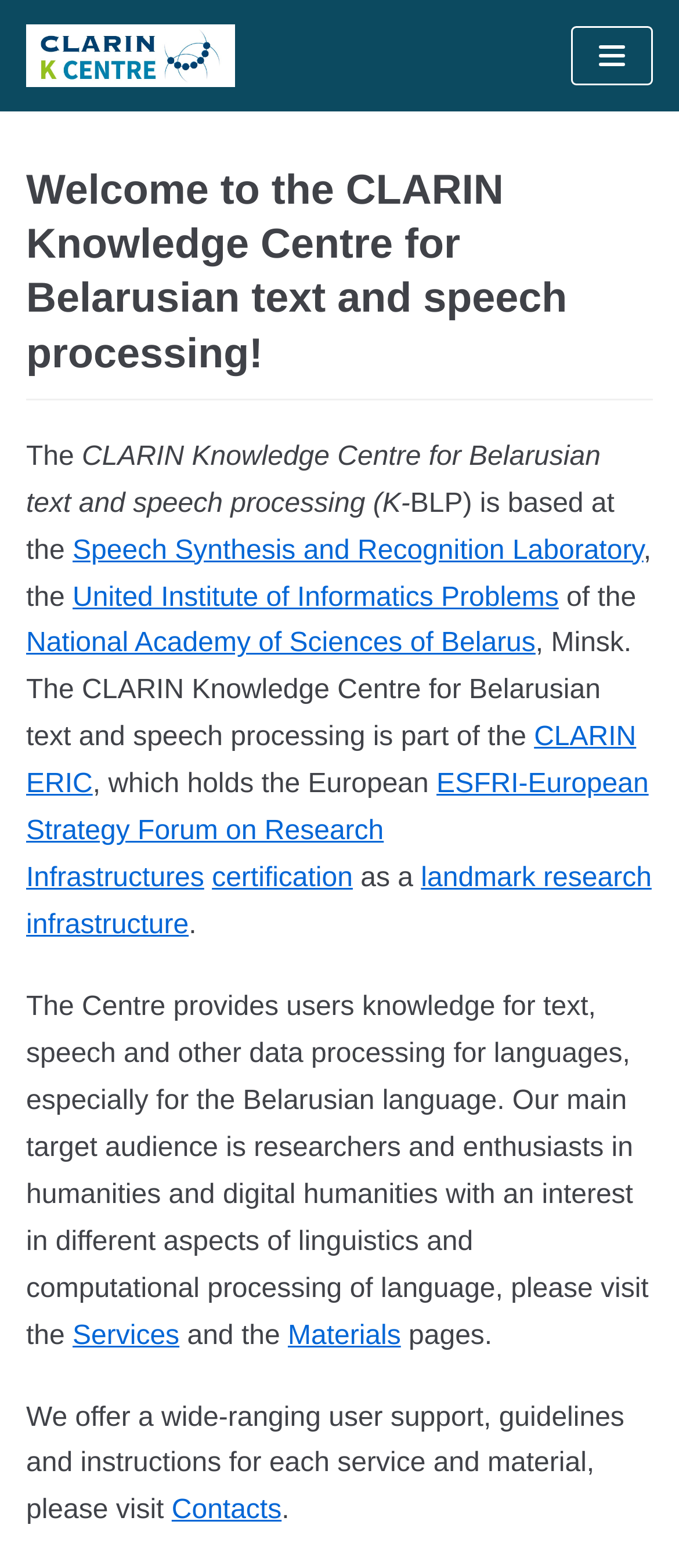Determine the bounding box coordinates of the clickable area required to perform the following instruction: "Explore the Services". The coordinates should be represented as four float numbers between 0 and 1: [left, top, right, bottom].

[0.107, 0.842, 0.264, 0.861]